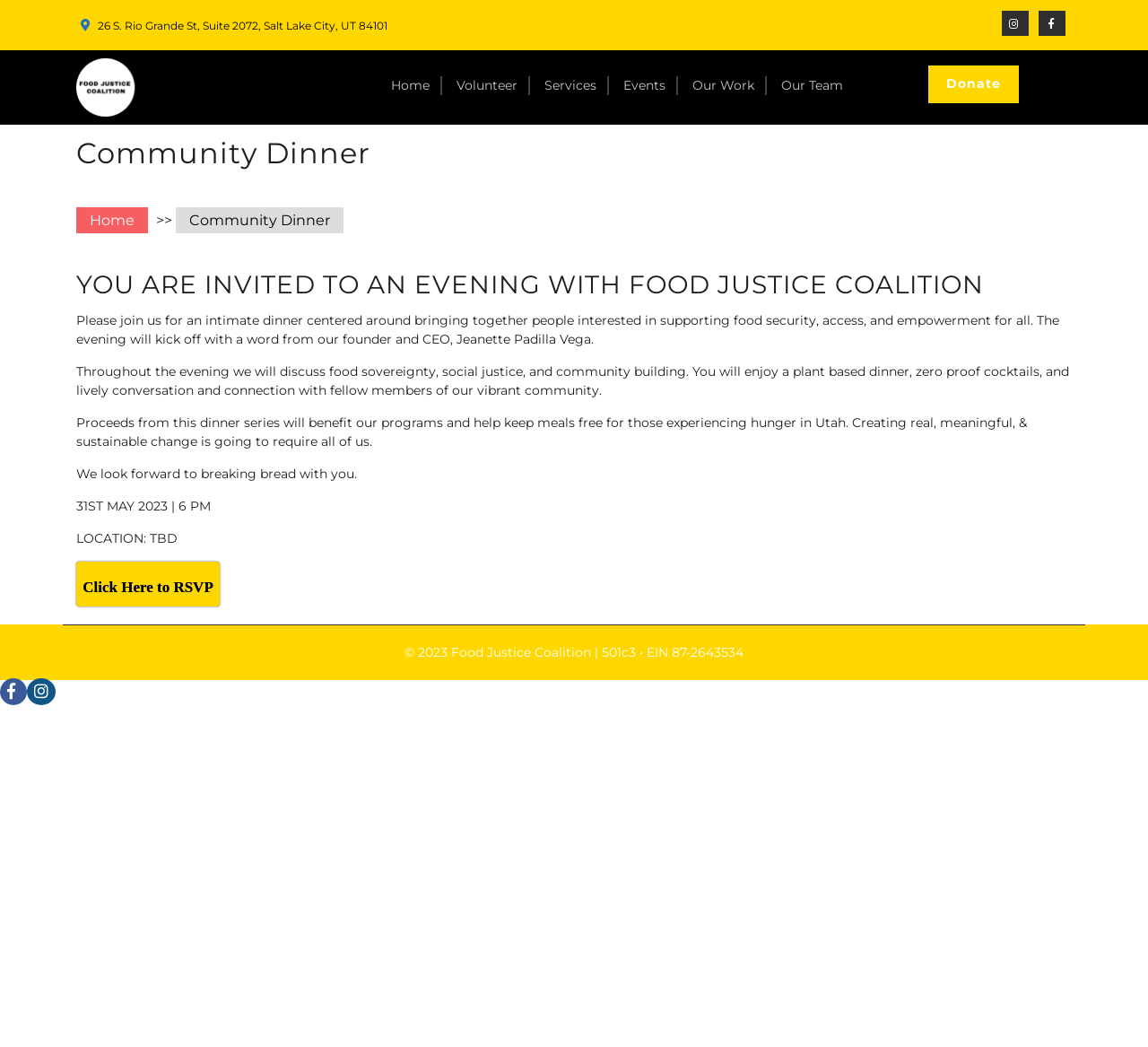Locate the bounding box coordinates of the area you need to click to fulfill this instruction: 'Visit the 'Our Work' page'. The coordinates must be in the form of four float numbers ranging from 0 to 1: [left, top, right, bottom].

[0.603, 0.073, 0.657, 0.091]